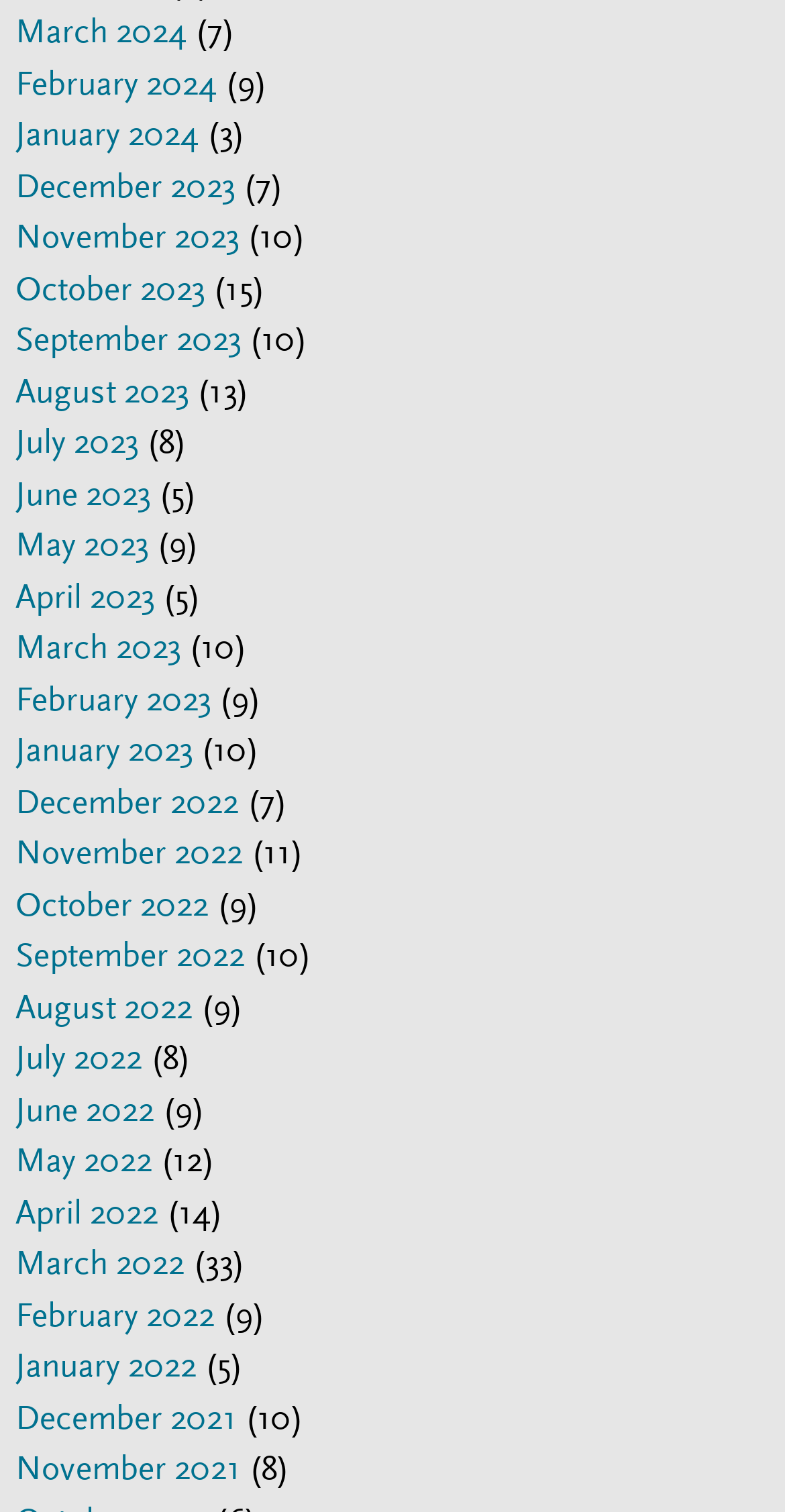Identify the bounding box coordinates of the area you need to click to perform the following instruction: "Check January 2022".

[0.02, 0.889, 0.251, 0.916]